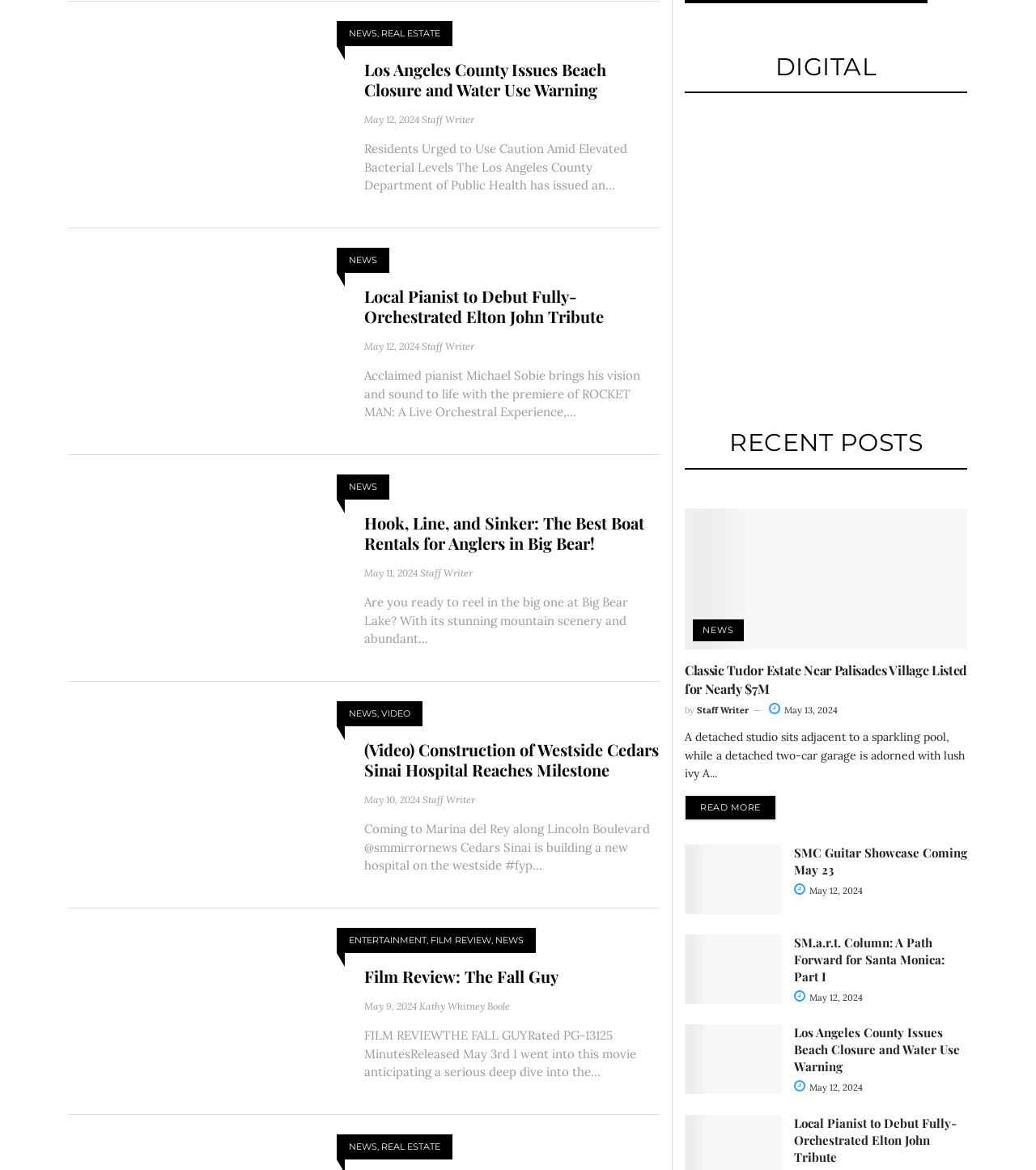Identify the bounding box coordinates for the element that needs to be clicked to fulfill this instruction: "View the 'CLASSIC TUDOR ESTATE NEAR PALISADES VILLAGE LISTED FOR NEARLY $7M' image". Provide the coordinates in the format of four float numbers between 0 and 1: [left, top, right, bottom].

[0.661, 0.434, 0.934, 0.676]